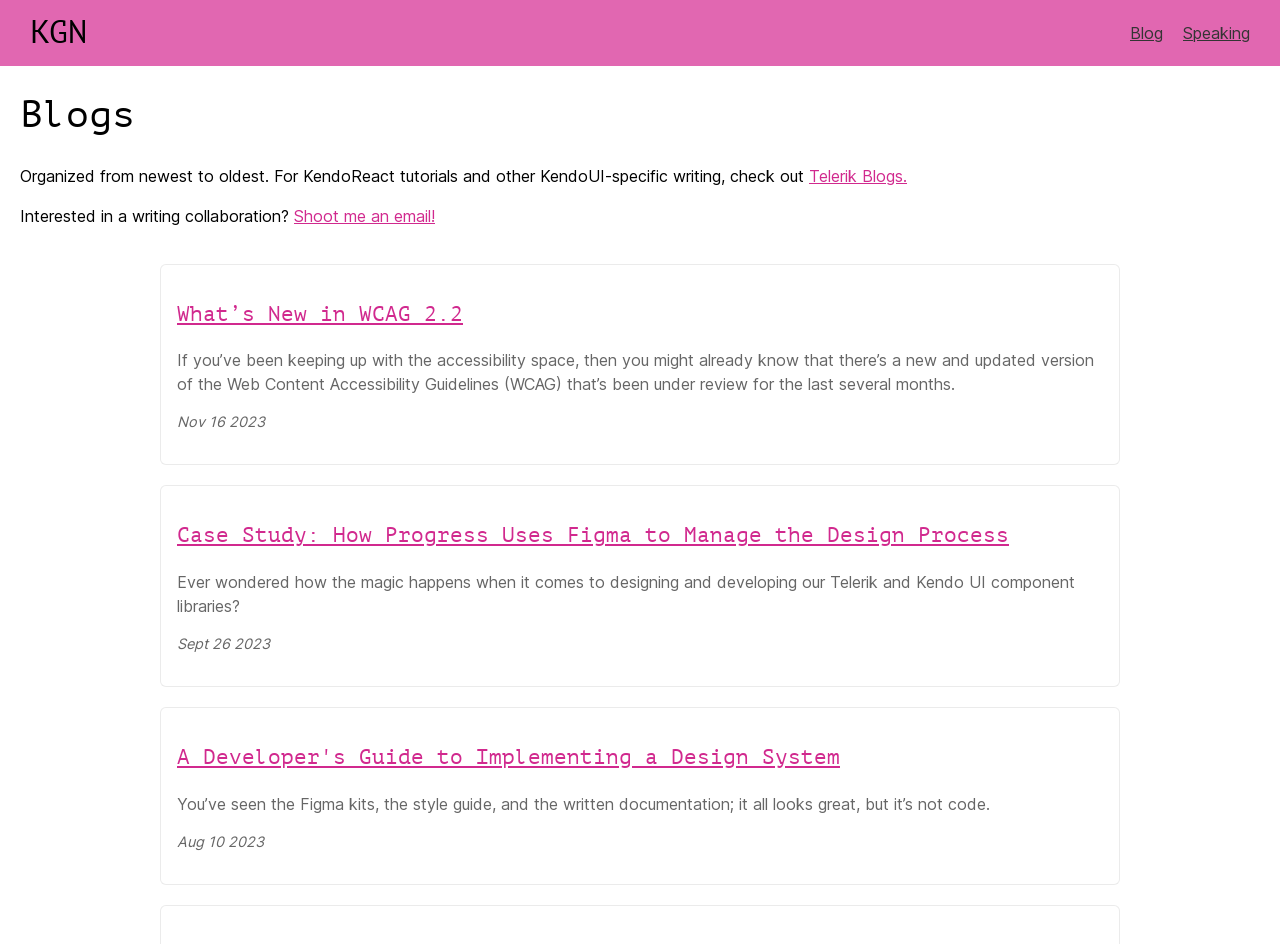What is the topic of the first blog post?
Could you please answer the question thoroughly and with as much detail as possible?

The first blog post is about the new and updated version of the Web Content Accessibility Guidelines (WCAG), specifically WCAG 2.2, as indicated by the heading and description of the post.